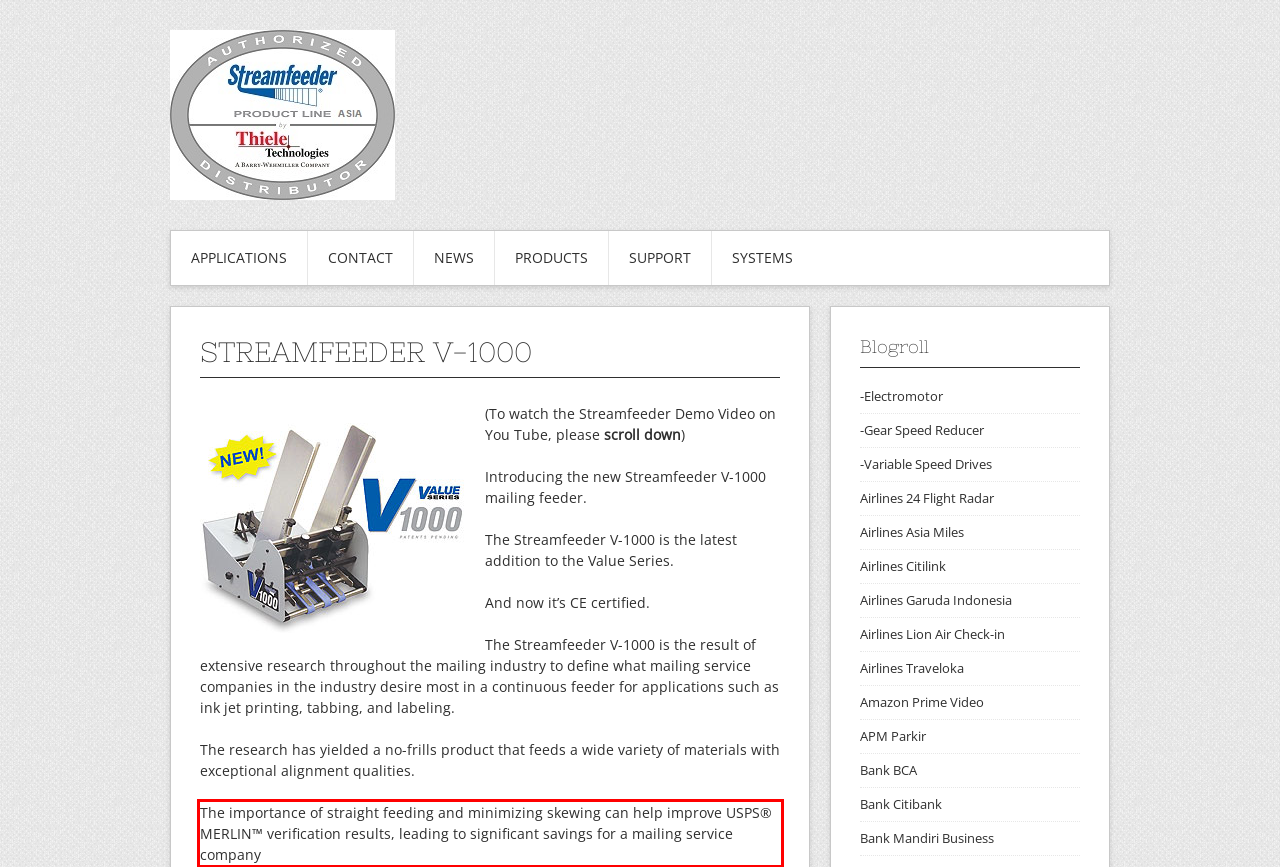You are provided with a screenshot of a webpage featuring a red rectangle bounding box. Extract the text content within this red bounding box using OCR.

The importance of straight feeding and minimizing skewing can help improve USPS® MERLIN™ verification results, leading to significant savings for a mailing service company